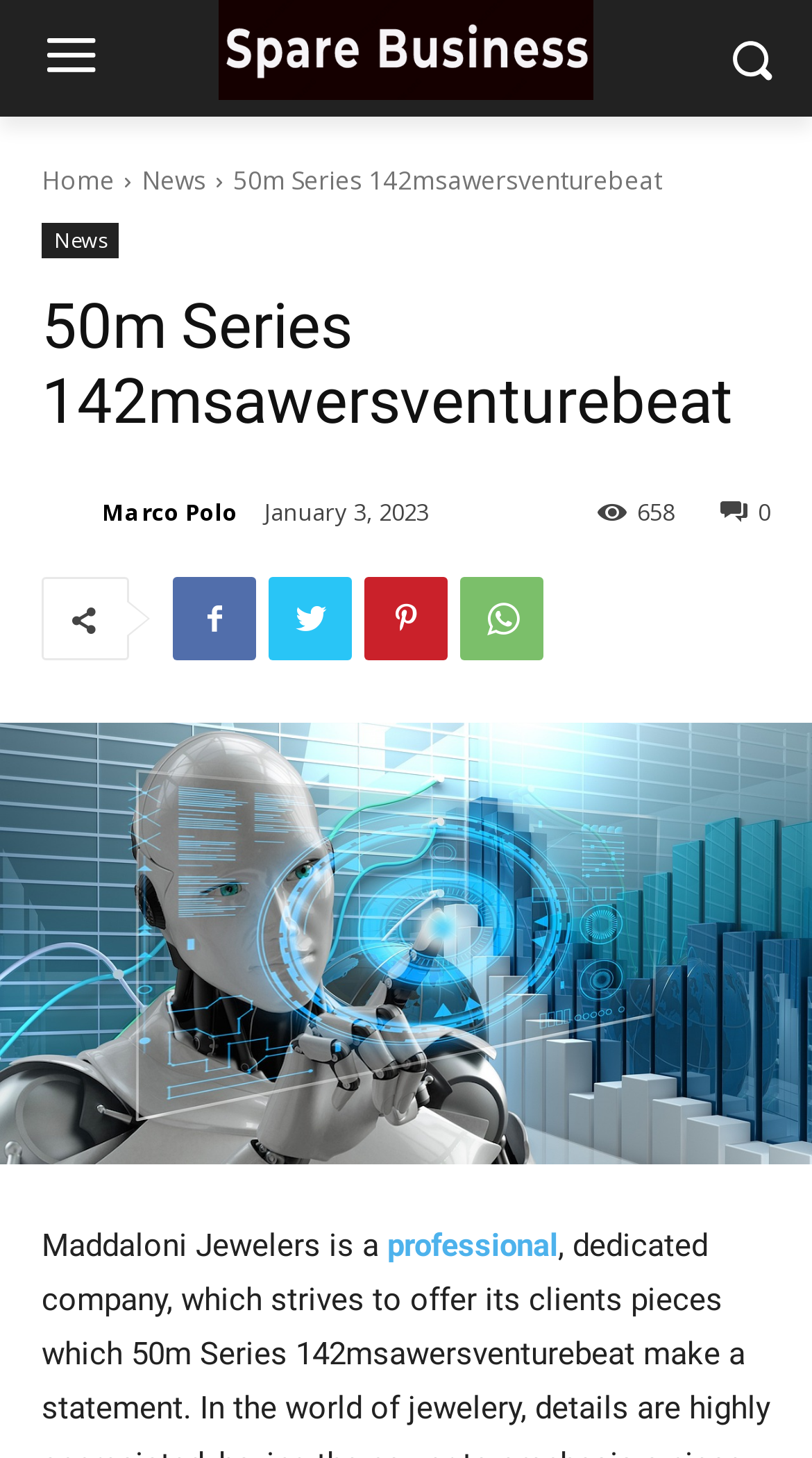Offer a thorough description of the webpage.

The webpage appears to be an article or news page, with a focus on a specific topic, "50m Series 142msawersventurebeat". At the top of the page, there is a large image taking up most of the width, with a navigation menu to the left, consisting of links to "Home" and "News". 

Below the navigation menu, there is a heading with the title "50m Series 142msawersventurebeat", which is also a link. To the right of the heading, there is another link to "News". 

Further down, there is a section with a link to "Marco Polo", accompanied by a small image. This link is repeated below, with a slightly different layout. Next to the "Marco Polo" links, there is a timestamp indicating the date "January 3, 2023". 

On the right side of the page, there are several social media links, represented by icons, and a counter displaying the number "658". 

The main content of the page starts below, with a large link to "50m Series 142msawersventurebeat" that spans the entire width of the page. This link contains an image. 

The article text begins below, with the first sentence "Maddaloni Jewelers is a", followed by a link to the word "professional".